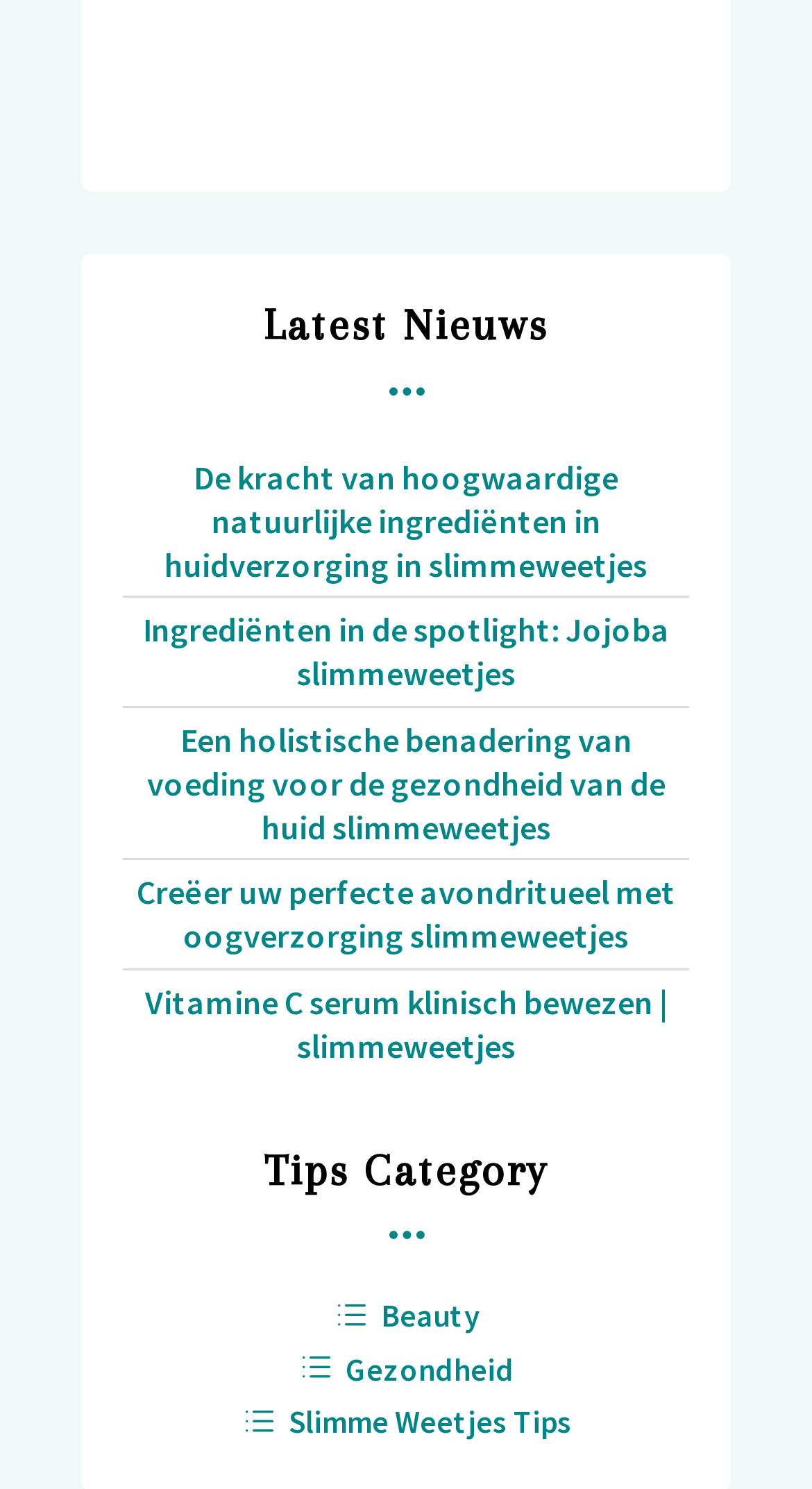Find the bounding box coordinates of the area that needs to be clicked in order to achieve the following instruction: "Explore tips on beauty". The coordinates should be specified as four float numbers between 0 and 1, i.e., [left, top, right, bottom].

[0.41, 0.866, 0.59, 0.902]